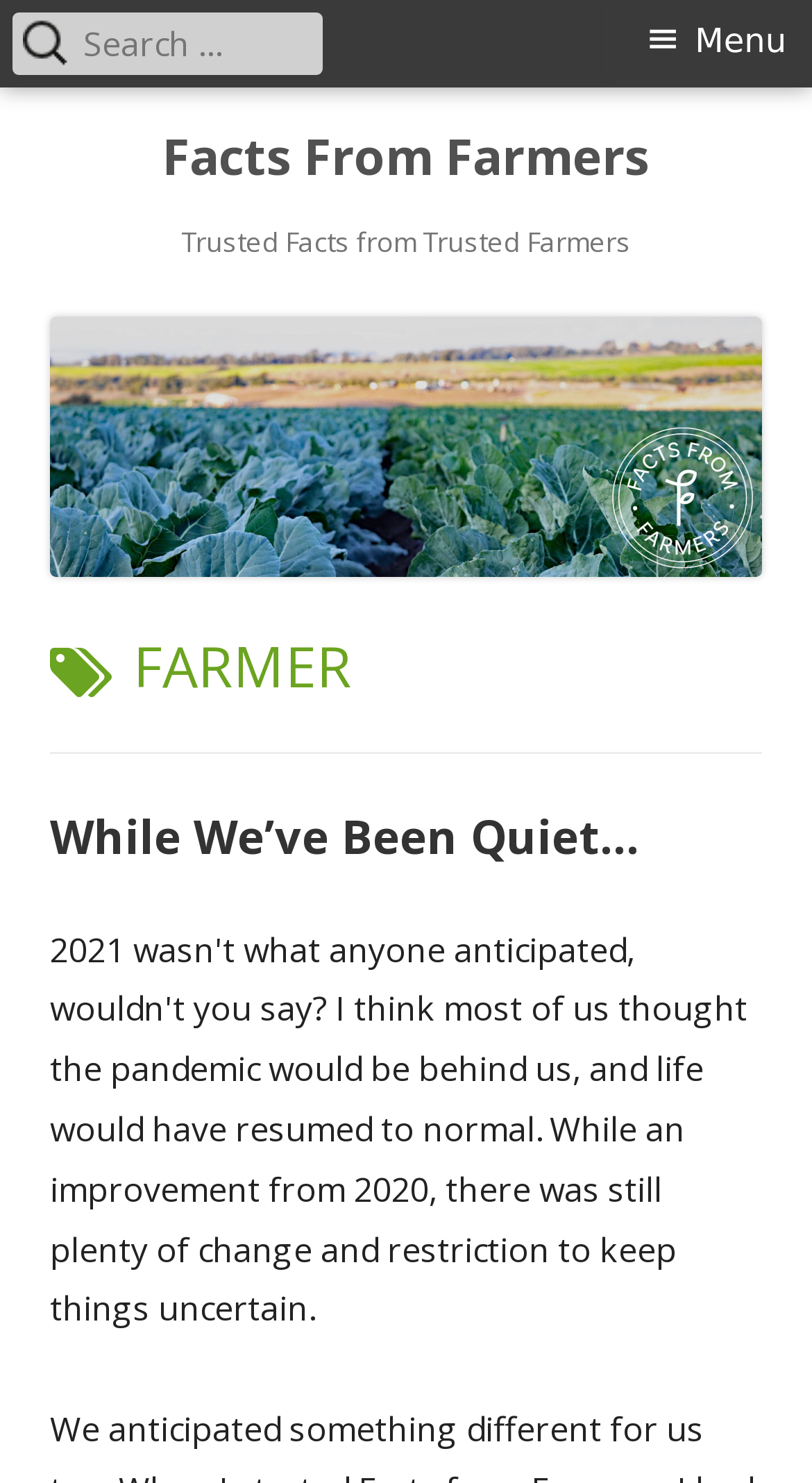Return the bounding box coordinates of the UI element that corresponds to this description: "While We’ve Been Quiet…". The coordinates must be given as four float numbers in the range of 0 and 1, [left, top, right, bottom].

[0.062, 0.542, 0.787, 0.584]